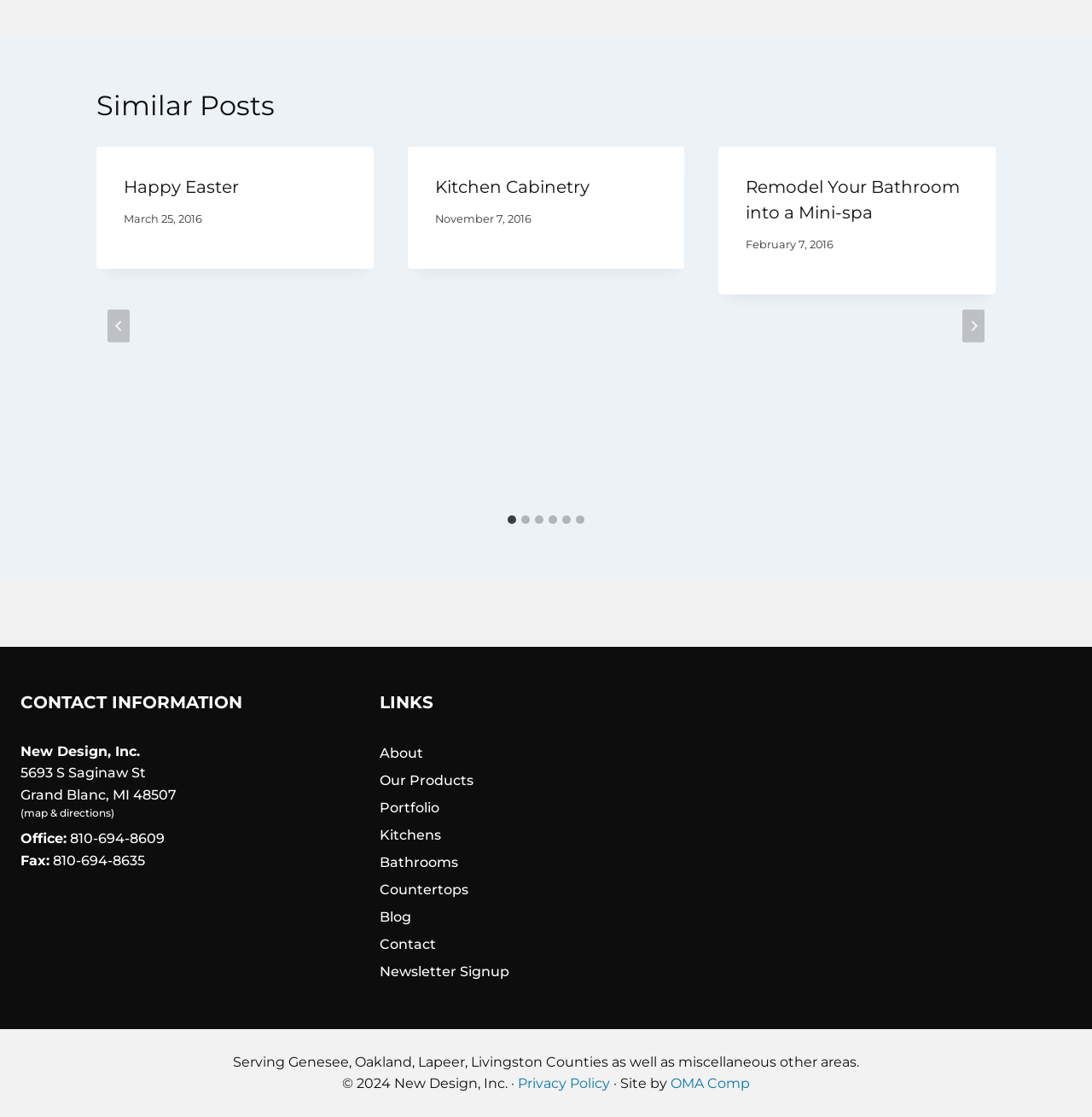Given the description of the UI element: "Happy Easter", predict the bounding box coordinates in the form of [left, top, right, bottom], with each value being a float between 0 and 1.

[0.113, 0.158, 0.219, 0.177]